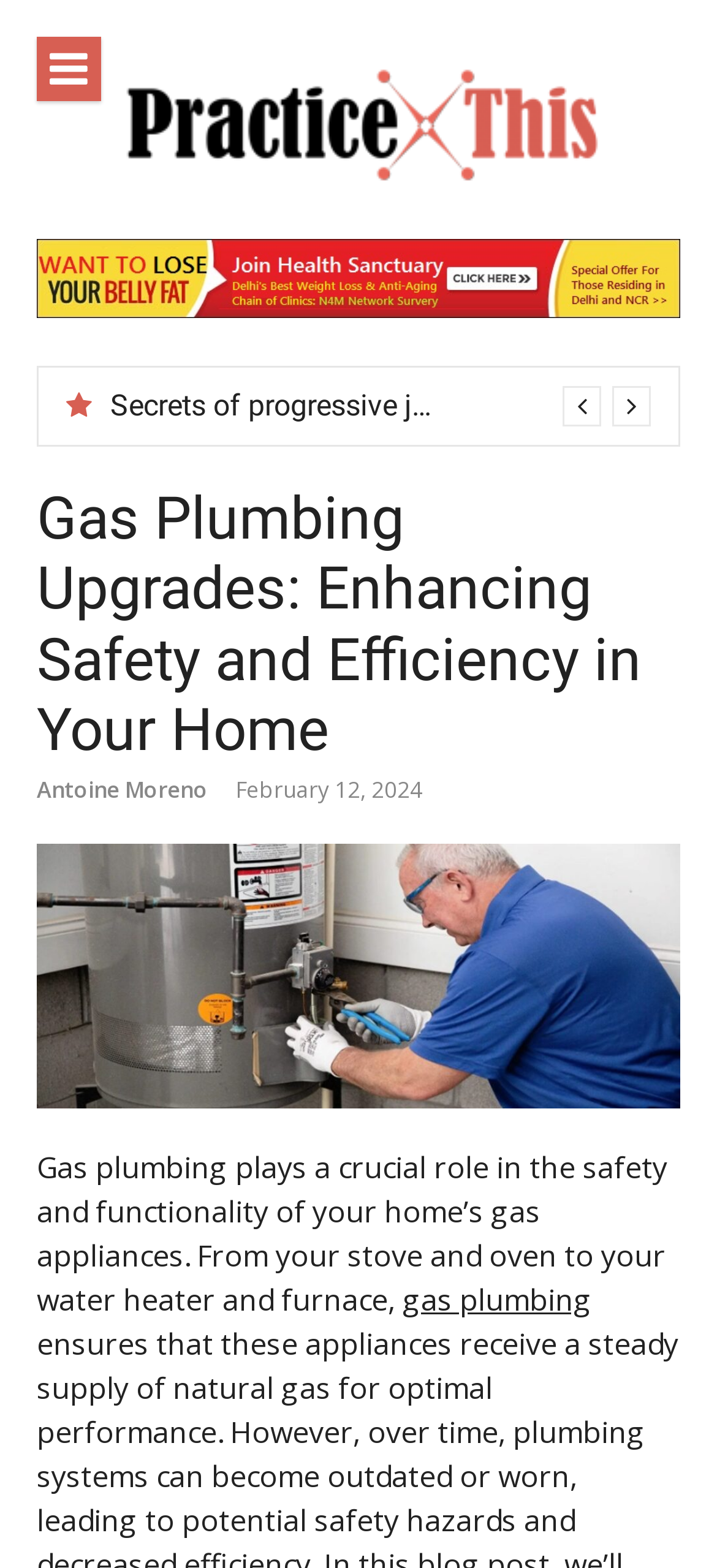Detail the various sections and features present on the webpage.

The webpage is about gas plumbing upgrades, focusing on enhancing safety and efficiency in homes. At the top left, there is a button with an icon. Next to it, there is a link with the text "Practice This" accompanied by an image with the same text. Below this, there is a link with the same text "Practice This" again, but this time without an image. 

To the right of the first "Practice This" link, there is a static text "General Blog". Below this, there is a dropdown menu with an option "Communicate with confidence – Secure your message with notes online." which is not selected. 

The main content of the webpage starts with a heading "Gas Plumbing Upgrades: Enhancing Safety and Efficiency in Your Home" at the top center. Below this, there is a link to the author "Antoine Moreno" and a timestamp "February 12, 2024". 

The main article begins with a paragraph of text stating that gas plumbing plays a crucial role in the safety and functionality of home gas appliances, including stoves, ovens, water heaters, and furnaces. There is a link to "gas plumbing" within this paragraph.